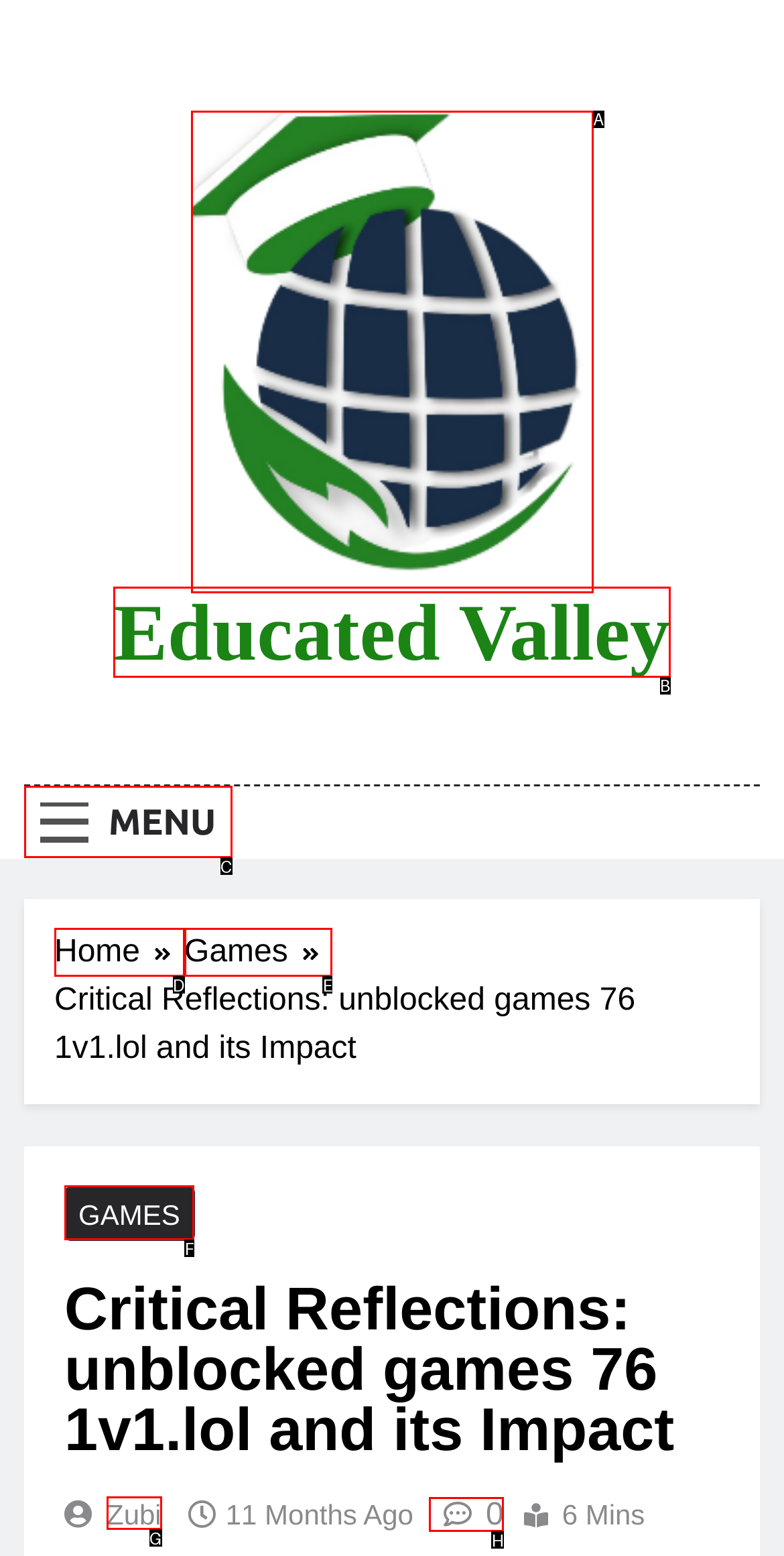Select the correct UI element to click for this task: visit Zubi.
Answer using the letter from the provided options.

G